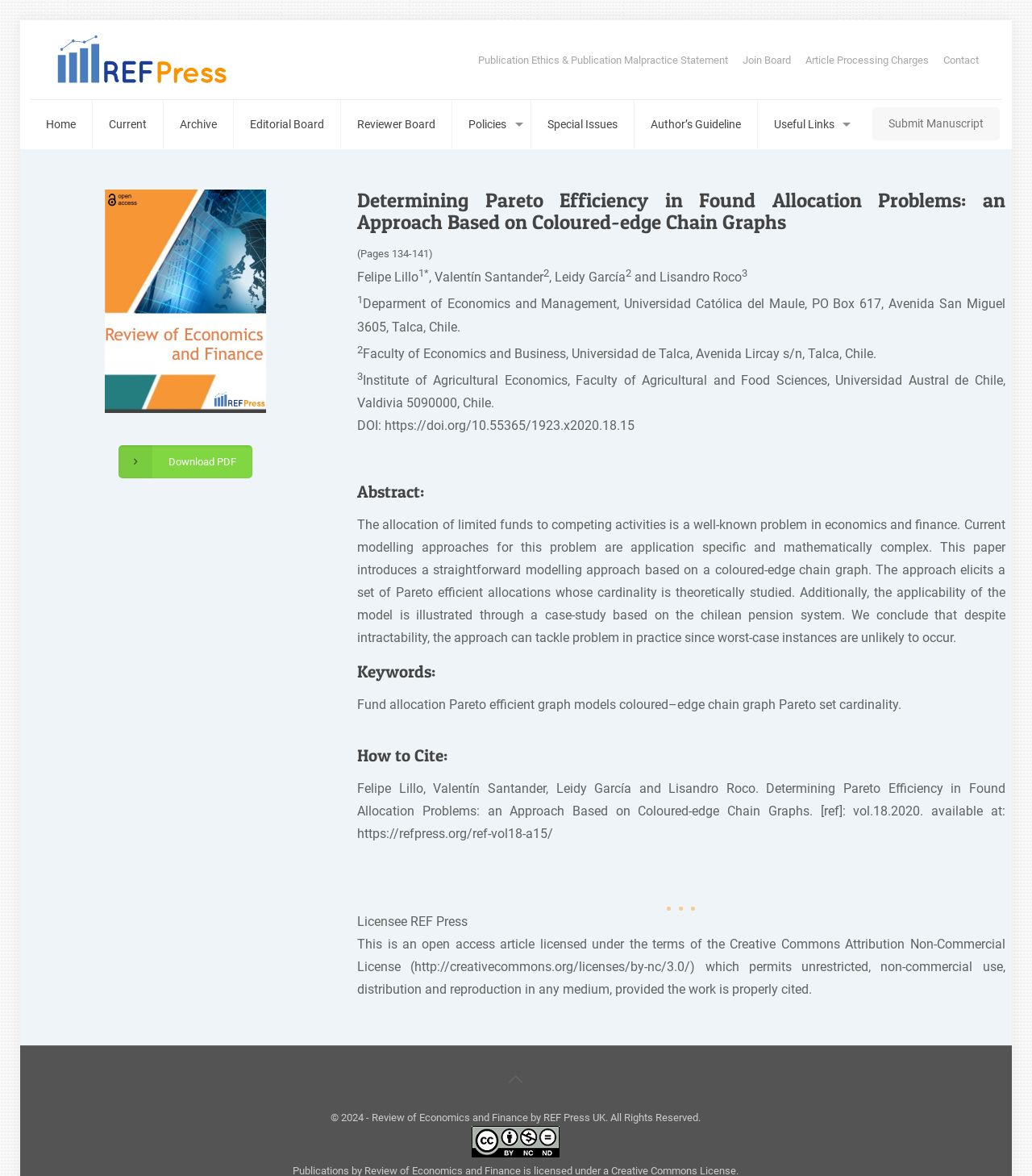Please identify the bounding box coordinates of the element's region that needs to be clicked to fulfill the following instruction: "Download the PDF". The bounding box coordinates should consist of four float numbers between 0 and 1, i.e., [left, top, right, bottom].

[0.115, 0.379, 0.245, 0.407]